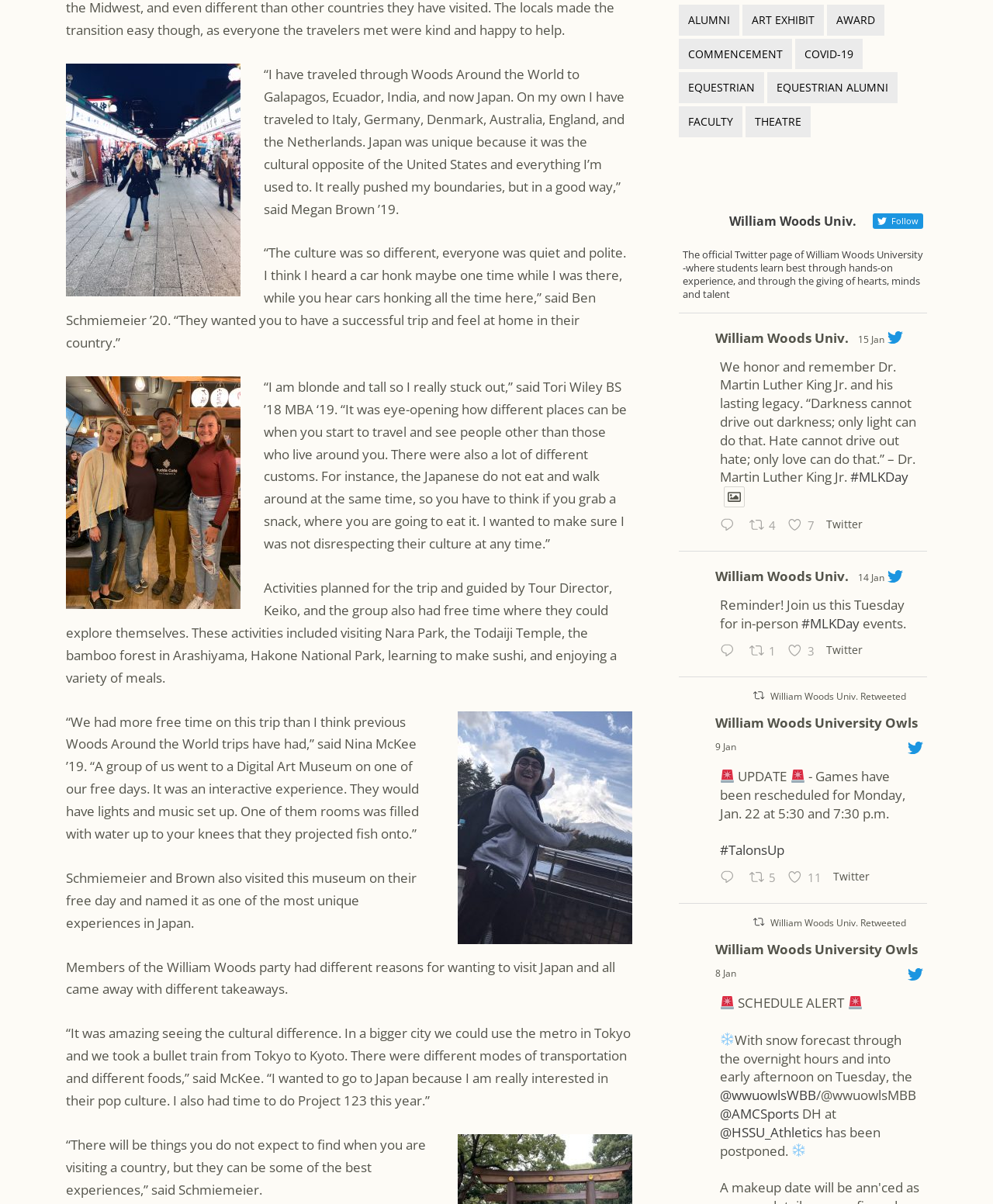Answer the following query with a single word or phrase:
How many links are there on this webpage?

24